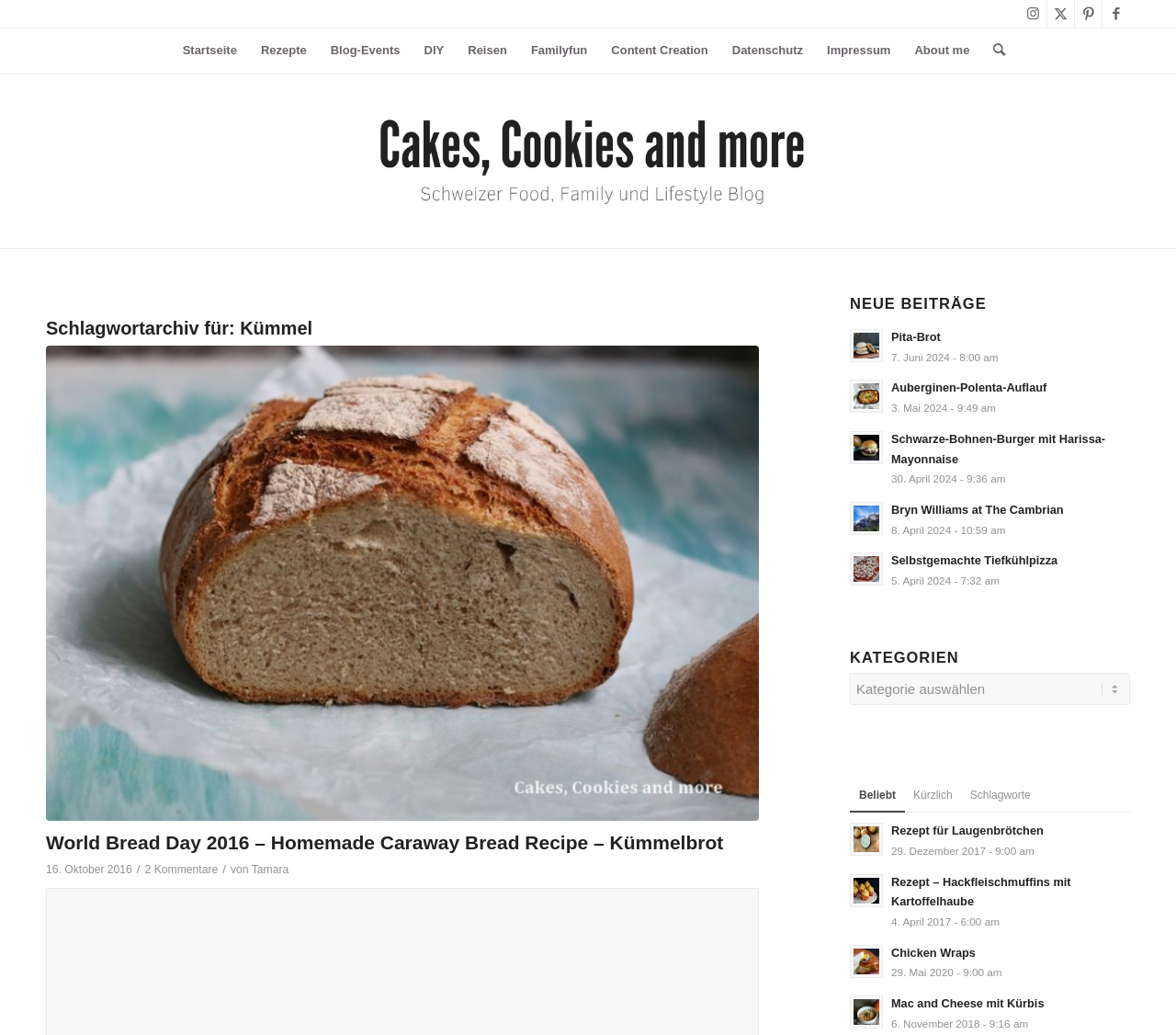Give a detailed explanation of the elements present on the webpage.

The webpage is titled "Kümmel Archive - Cakes, Cookies and more" and appears to be a blog or archive of recipes and articles related to food, baking, and cooking. 

At the top of the page, there are four social media links to Instagram, X, Pinterest, and Facebook, aligned horizontally. Below these links, there is a vertical menu with 11 items, including "Startseite", "Rezepte", "Blog-Events", "DIY", "Reisen", "Familyfun", "Content Creation", "Datenschutz", "Impressum", "About me", and "Suche". 

In the main content area, there is a heading "Schlagwortarchiv für: Kümmel" which translates to "Keyword archive for: Caraway". Below this heading, there is a list of articles or recipes, each with a title, a link, and a timestamp. The titles include "World Bread Day 2016 – Homemade Caraway Bread Recipe – Kümmelbrot", "Selbstgemachte Pita-Brot auf einem Holz-Schneidebrett", "Auberginen-Polenta-Auflauf", and several others. 

To the right of the list of articles, there is a section titled "NEUE BEITRÄGE" which translates to "NEW POSTS". This section contains a list of links to recent articles or recipes, each with a title and a timestamp. 

Further down the page, there is a section titled "KATEGORIEN" which translates to "CATEGORIES". This section contains a combobox with a list of categories, as well as links to popular, recent, and tagged posts. 

The page also contains several images, including a profile picture or logo with the text "katherineschmidt" and several images of food and cooking-related topics.